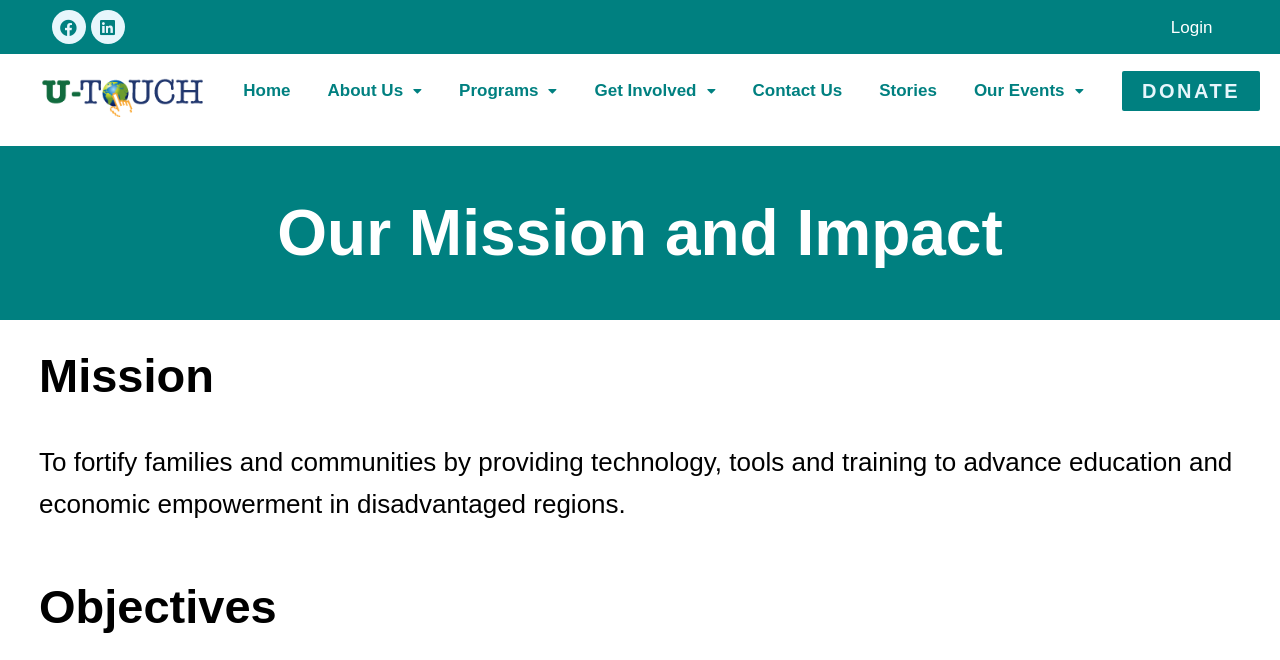Show me the bounding box coordinates of the clickable region to achieve the task as per the instruction: "View the revised library site master plan".

None